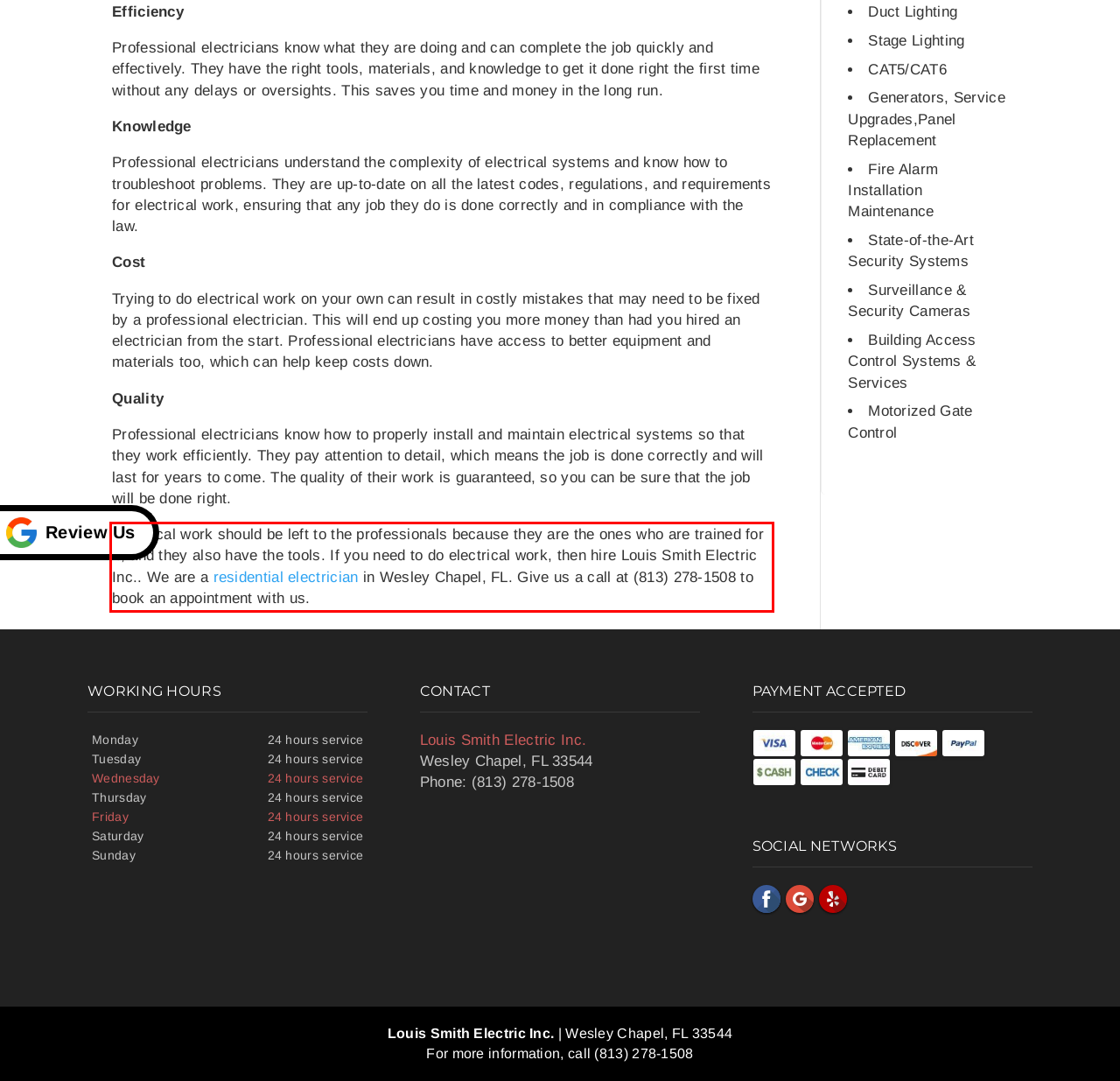You are provided with a screenshot of a webpage that includes a red bounding box. Extract and generate the text content found within the red bounding box.

Electrical work should be left to the professionals because they are the ones who are trained for it, and they also have the tools. If you need to do electrical work, then hire Louis Smith Electric Inc.. We are a residential electrician in Wesley Chapel, FL. Give us a call at (813) 278-1508 to book an appointment with us.